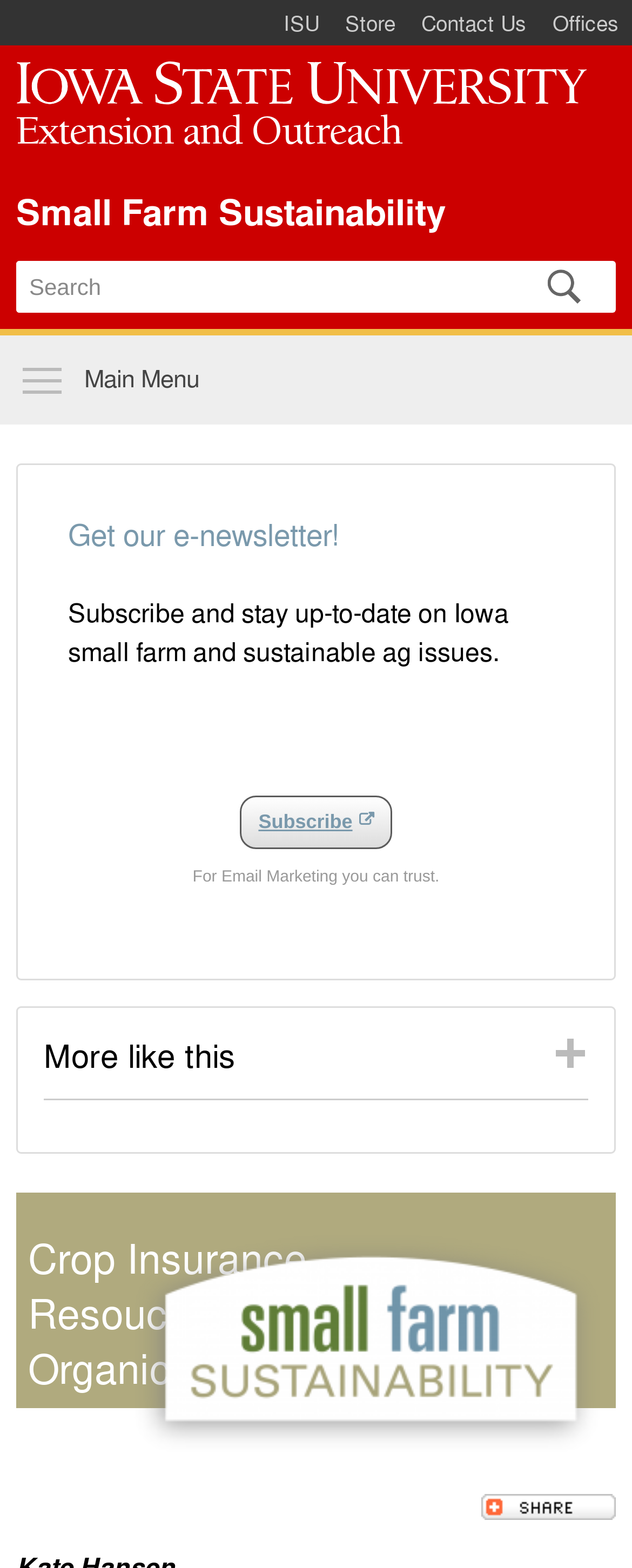Can you find the bounding box coordinates for the UI element given this description: "Small Farm Sustainability"? Provide the coordinates as four float numbers between 0 and 1: [left, top, right, bottom].

[0.026, 0.118, 0.705, 0.152]